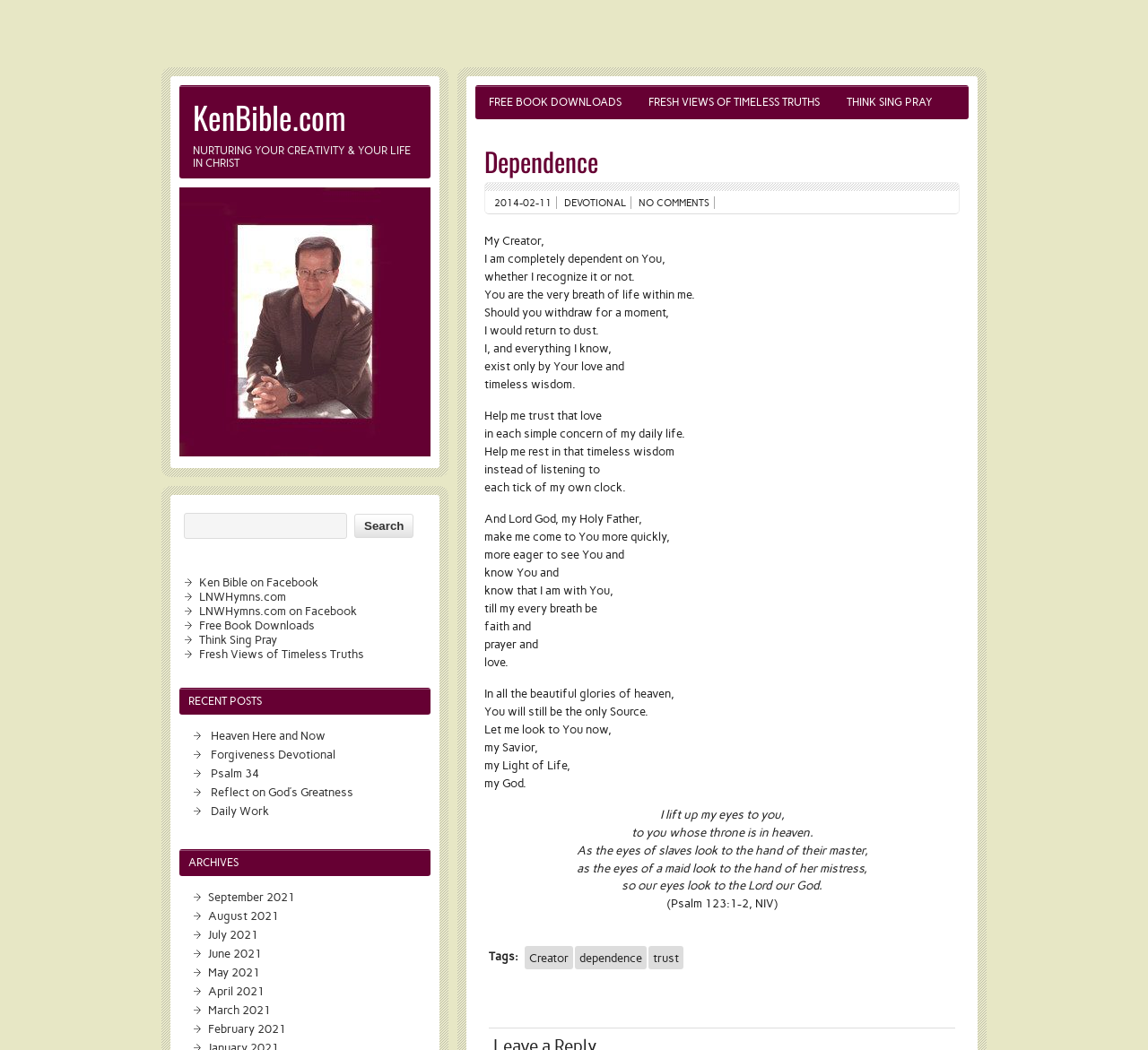Could you highlight the region that needs to be clicked to execute the instruction: "Explore 'Fresh Views of Timeless Truths'"?

[0.553, 0.081, 0.726, 0.114]